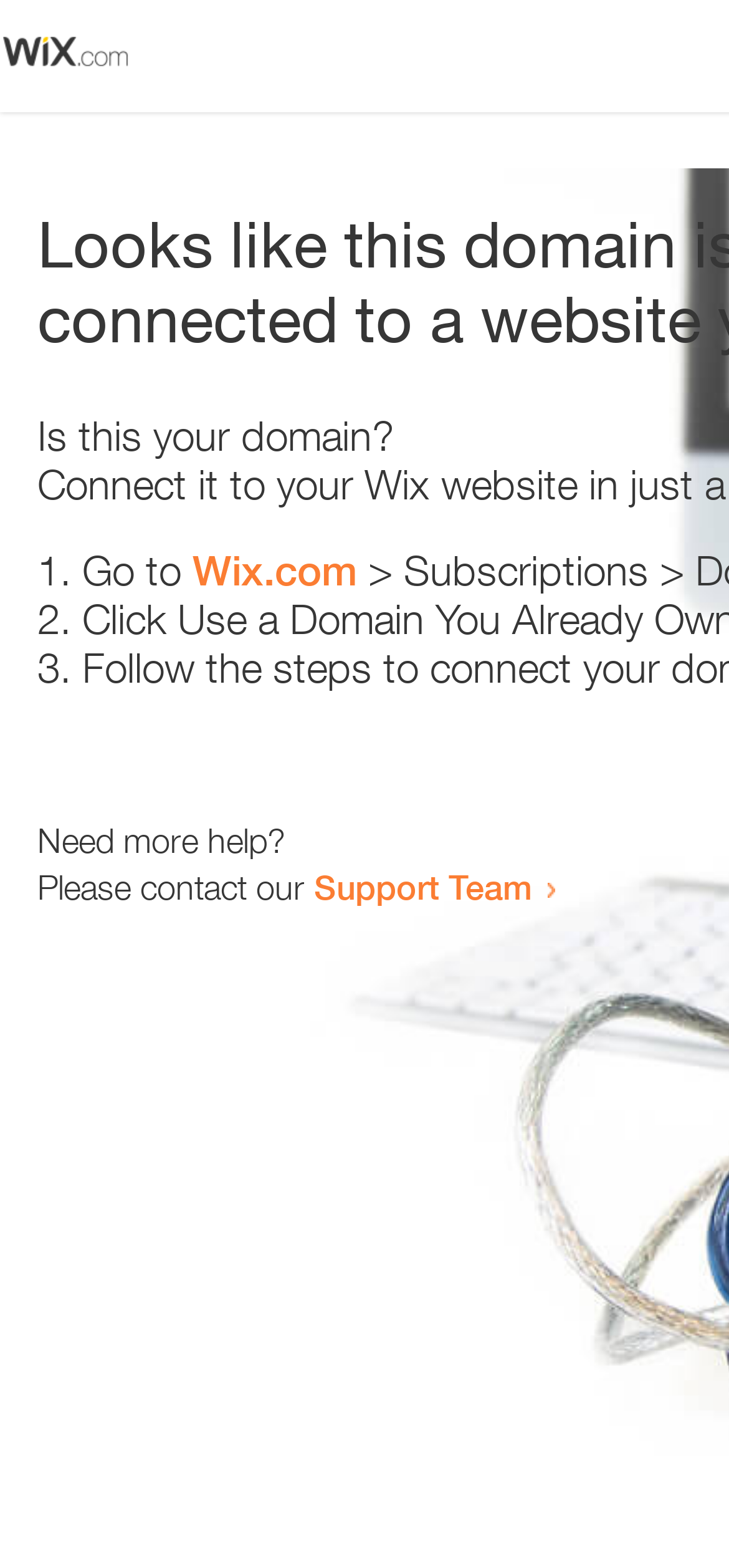Based on the description "Wix.com", find the bounding box of the specified UI element.

[0.264, 0.348, 0.49, 0.379]